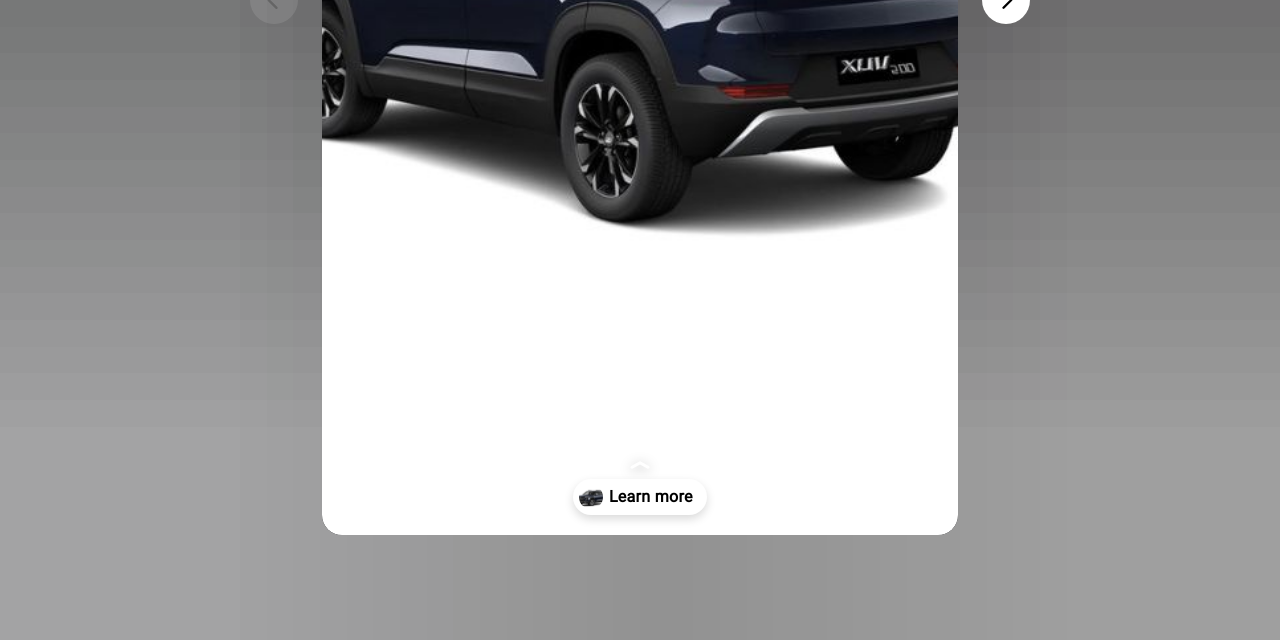Locate the bounding box of the UI element based on this description: "Learn more". Provide four float numbers between 0 and 1 as [left, top, right, bottom].

[0.252, 0.719, 0.748, 0.835]